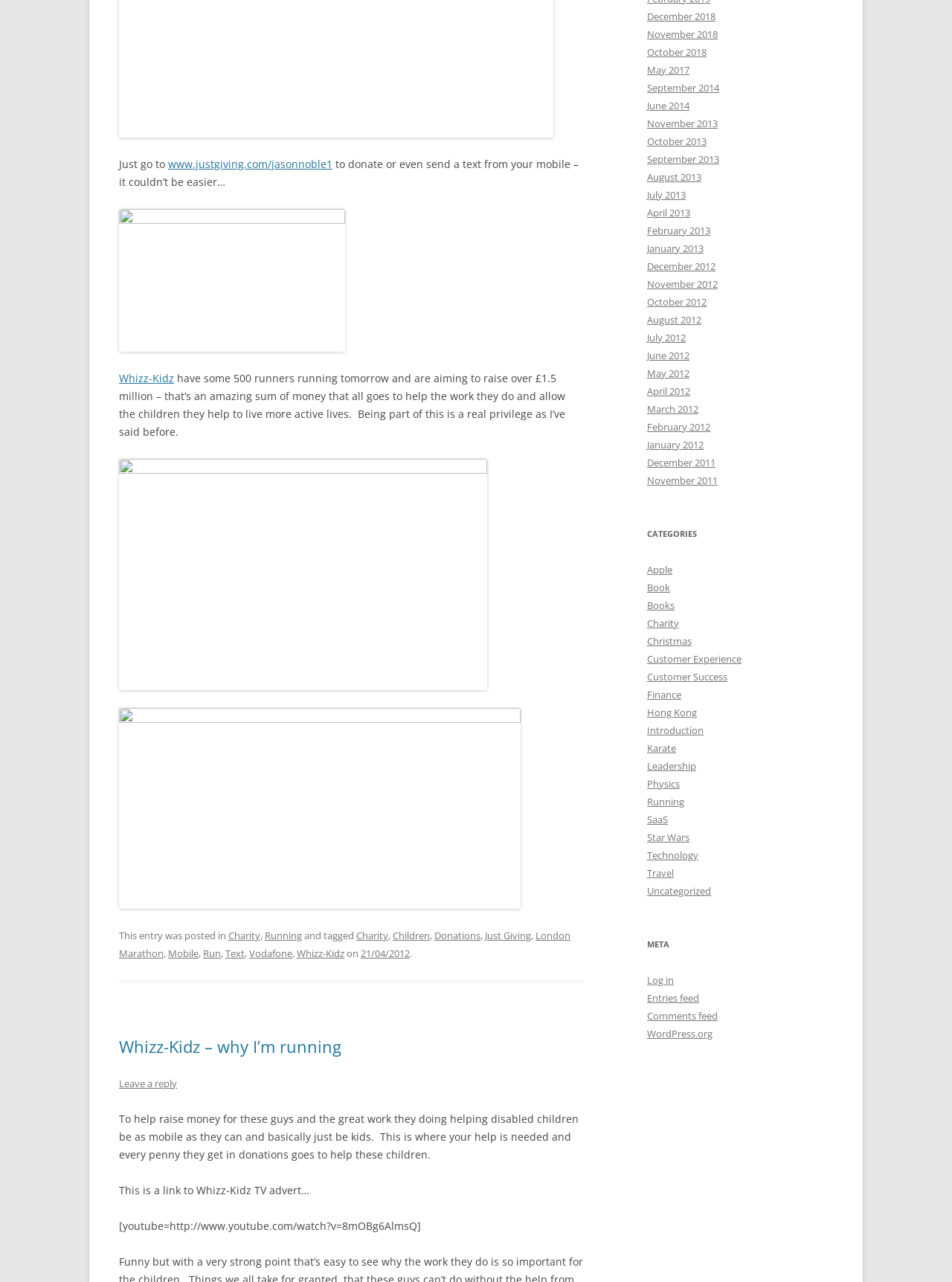Please find the bounding box coordinates in the format (top-left x, top-left y, bottom-right x, bottom-right y) for the given element description. Ensure the coordinates are floating point numbers between 0 and 1. Description: Leave a reply

[0.125, 0.84, 0.186, 0.85]